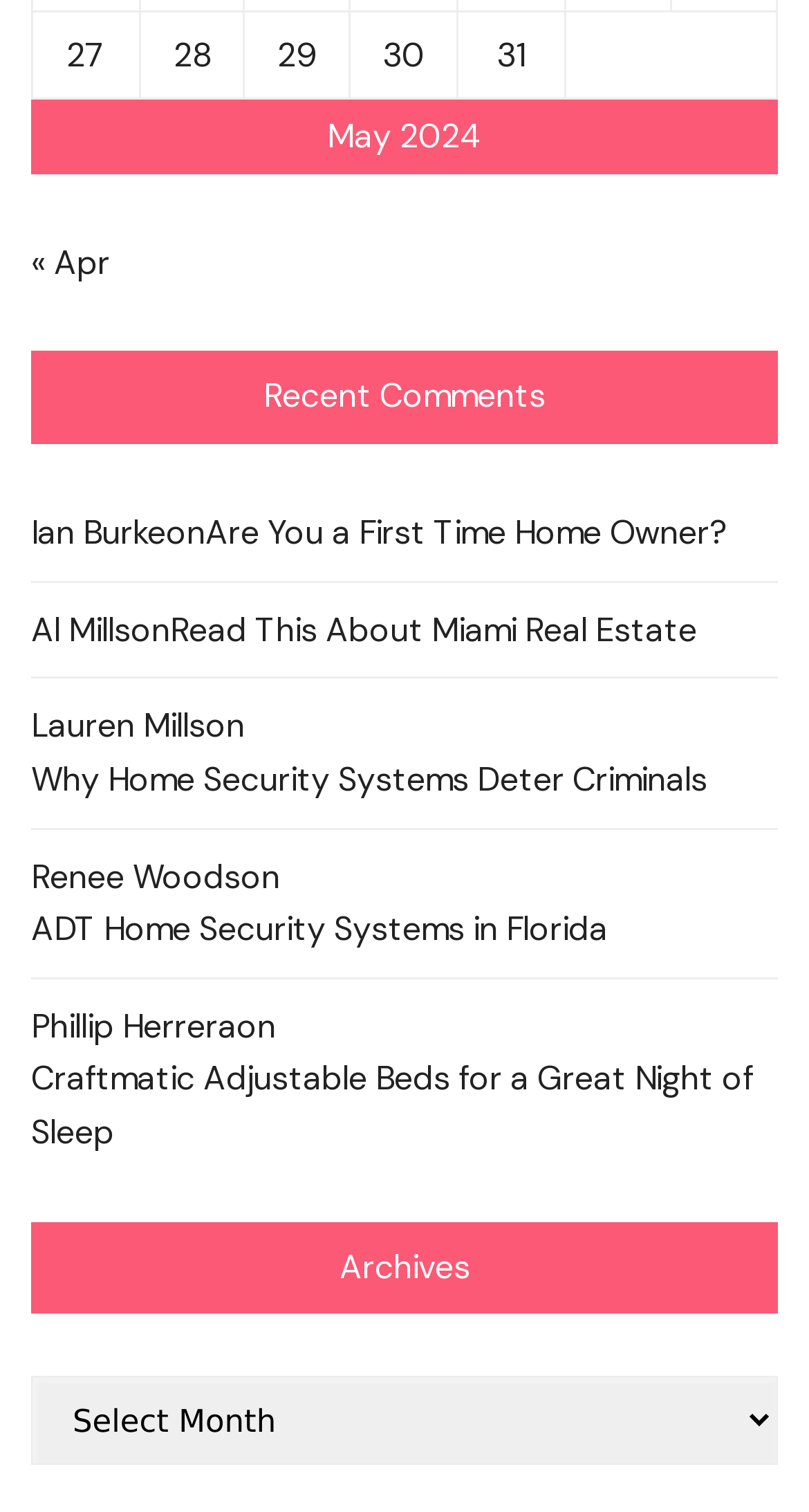Based on the element description Ian Burke, identify the bounding box of the UI element in the given webpage screenshot. The coordinates should be in the format (top-left x, top-left y, bottom-right x, bottom-right y) and must be between 0 and 1.

[0.038, 0.338, 0.205, 0.367]